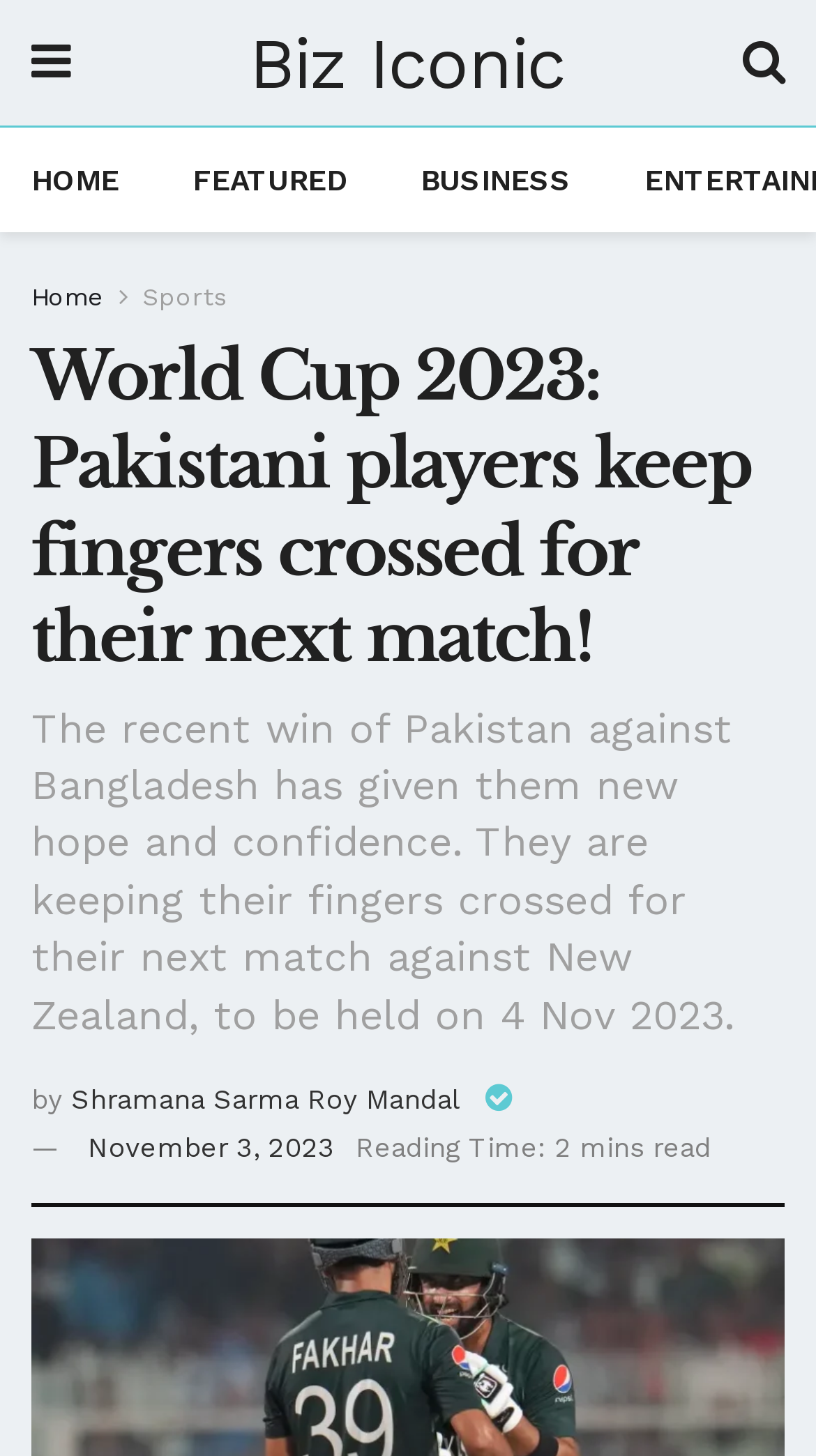Locate the bounding box of the UI element defined by this description: "November 3, 2023". The coordinates should be given as four float numbers between 0 and 1, formatted as [left, top, right, bottom].

[0.108, 0.777, 0.41, 0.798]